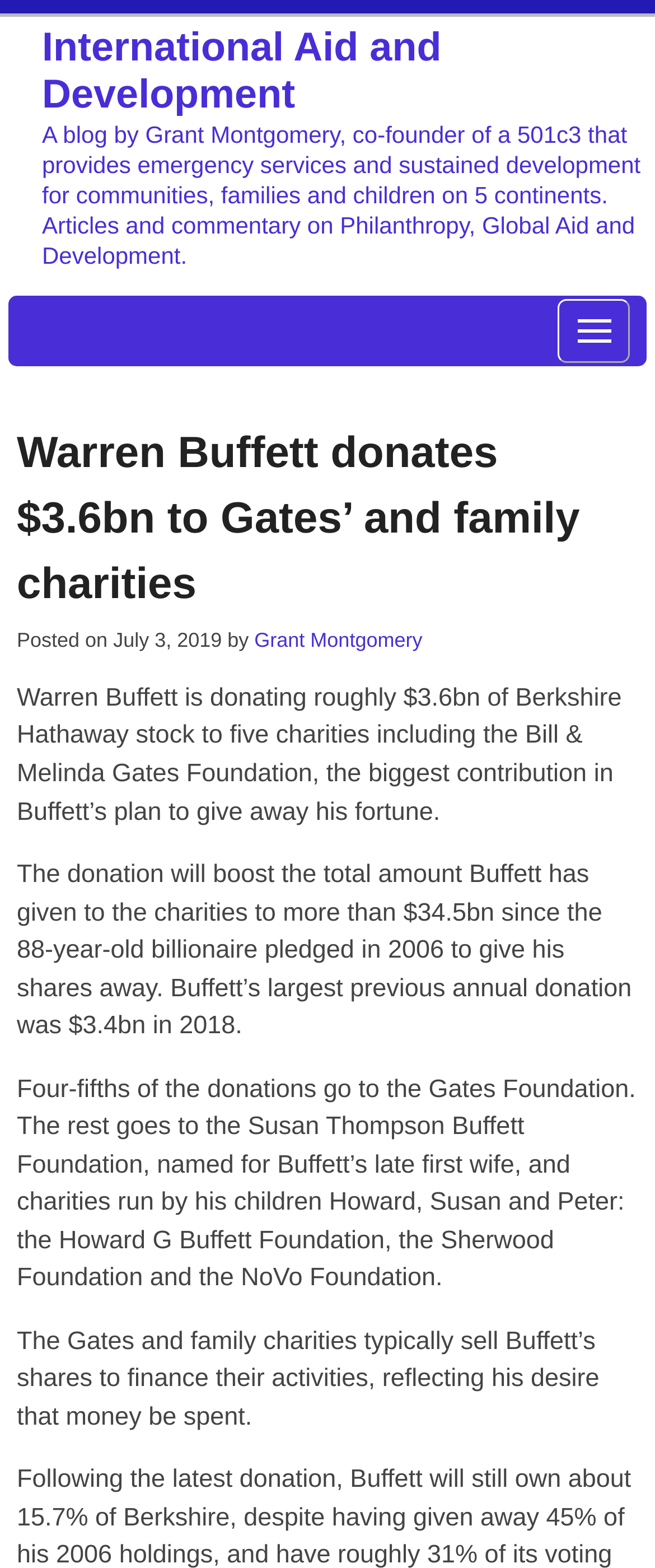Reply to the question with a single word or phrase:
What is the name of the charity founded by Bill and Melinda?

Bill & Melinda Gates Foundation